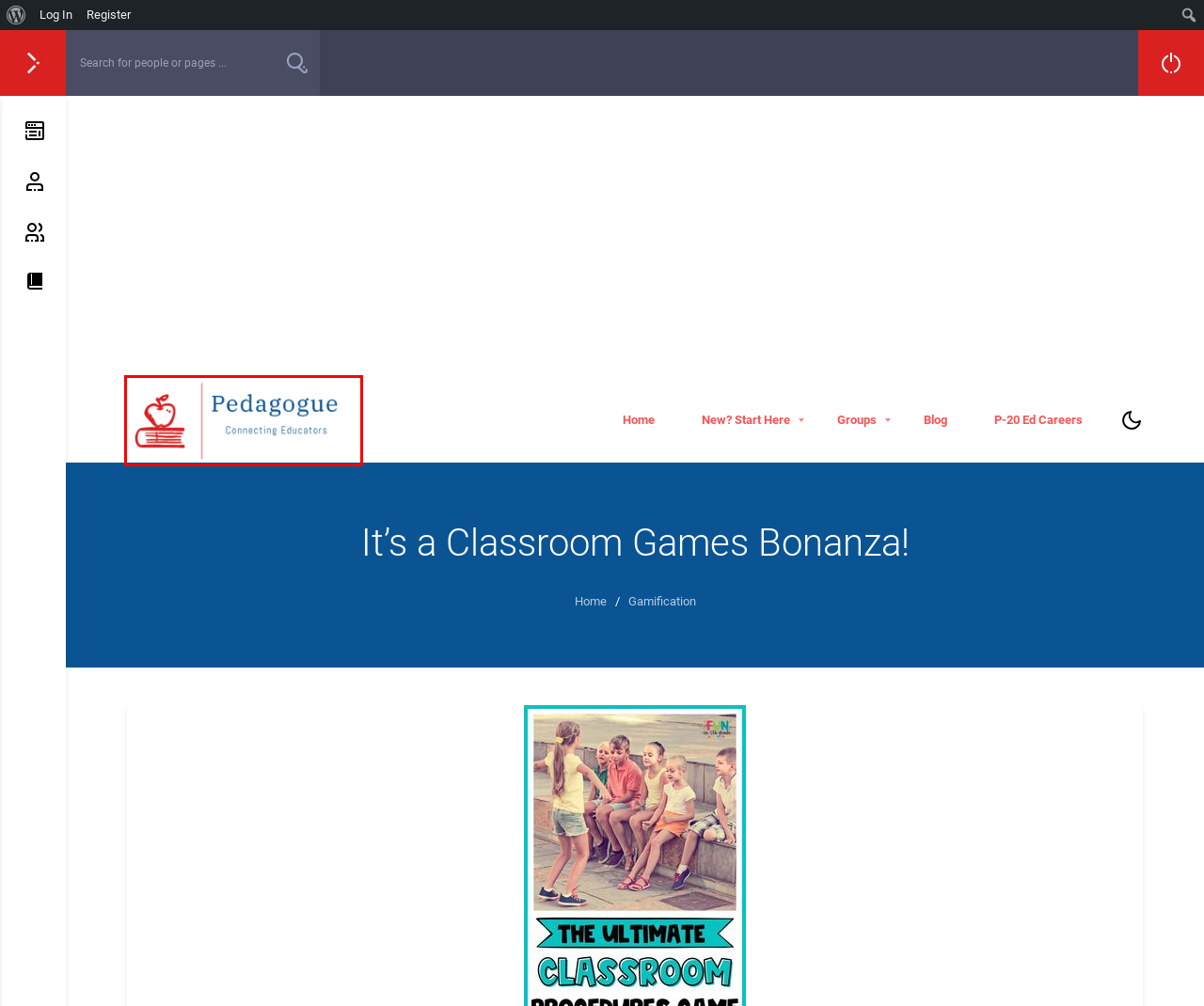Analyze the given webpage screenshot and identify the UI element within the red bounding box. Select the webpage description that best matches what you expect the new webpage to look like after clicking the element. Here are the candidates:
A. Frequently Asked Questions - Pedagogue
B. Blog - Pedagogue
C. New? Start Here - Pedagogue
D. Home - P-20 Education Careers
E. Contact Us - Pedagogue
F. Privacy Policy - Pedagogue
G. Your Need To Register or Sign In To View This Page! - Pedagogue
H. Home - Pedagogue

H